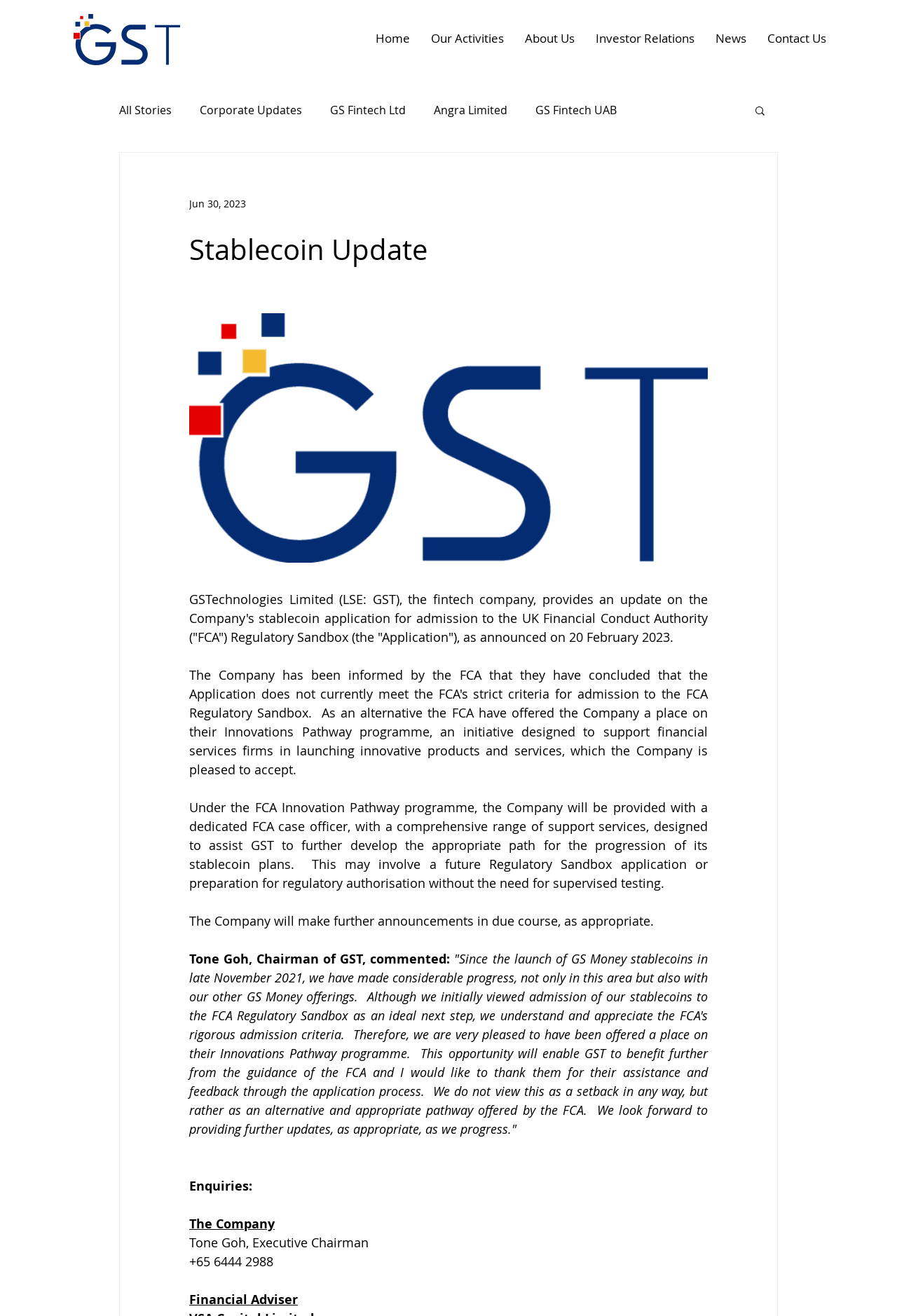Provide a single word or phrase to answer the given question: 
What is the company's logo image filename?

GST Logo.png